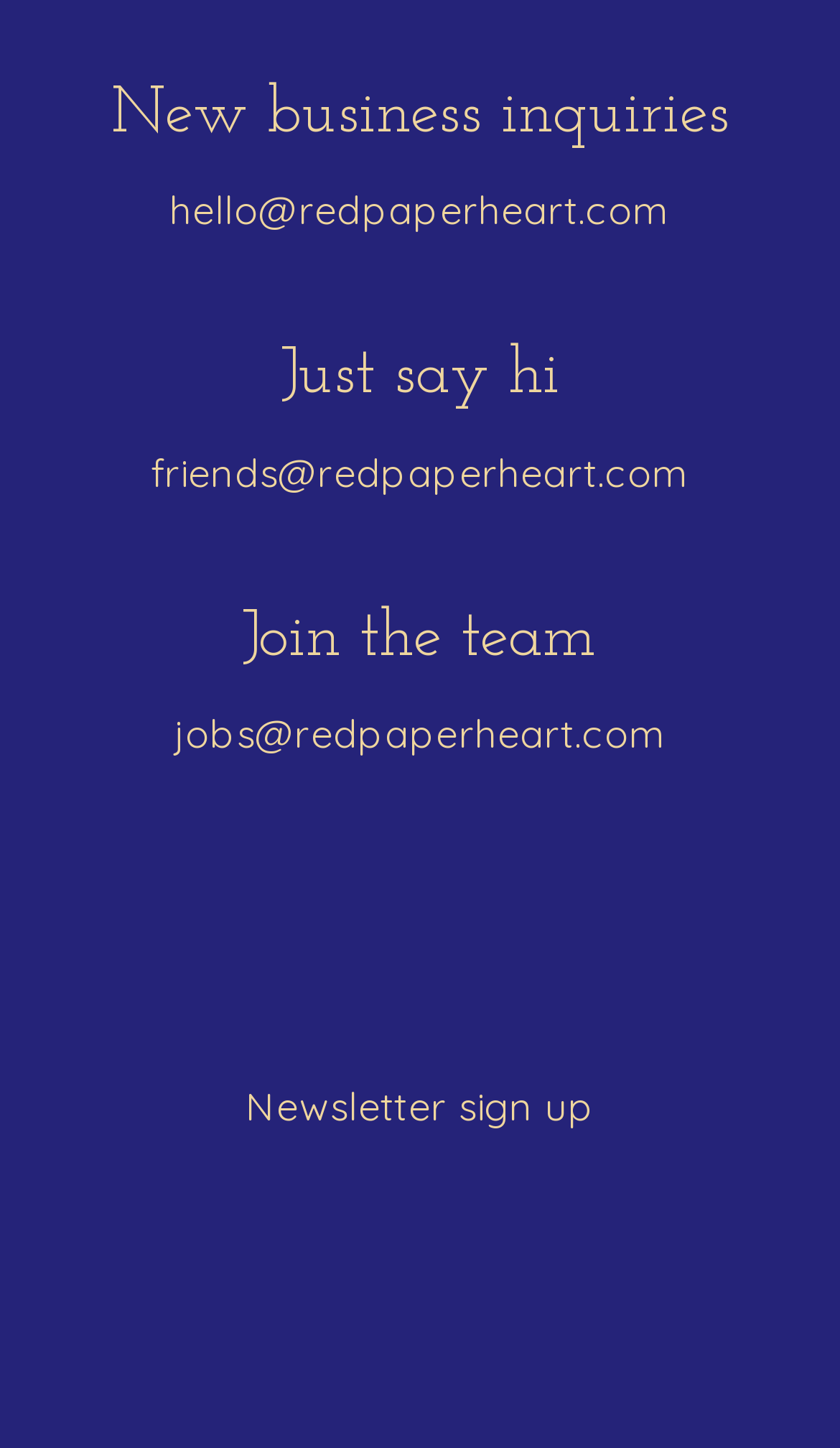What is the purpose of the link at the bottom of the webpage?
Please ensure your answer to the question is detailed and covers all necessary aspects.

The link at the bottom of the webpage is for signing up for the newsletter, which is indicated by the text 'Newsletter sign up'.